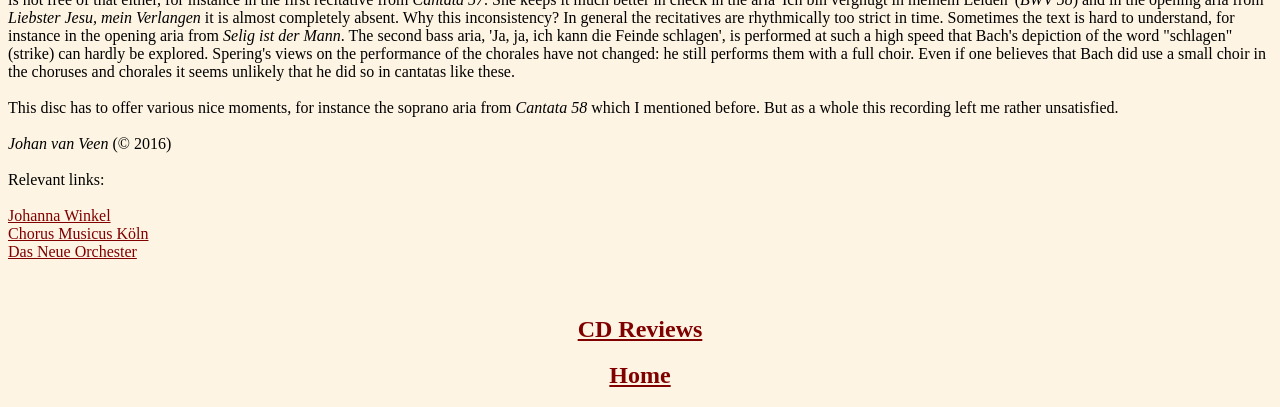Answer the question in one word or a short phrase:
What is the main topic of the webpage?

CD Review